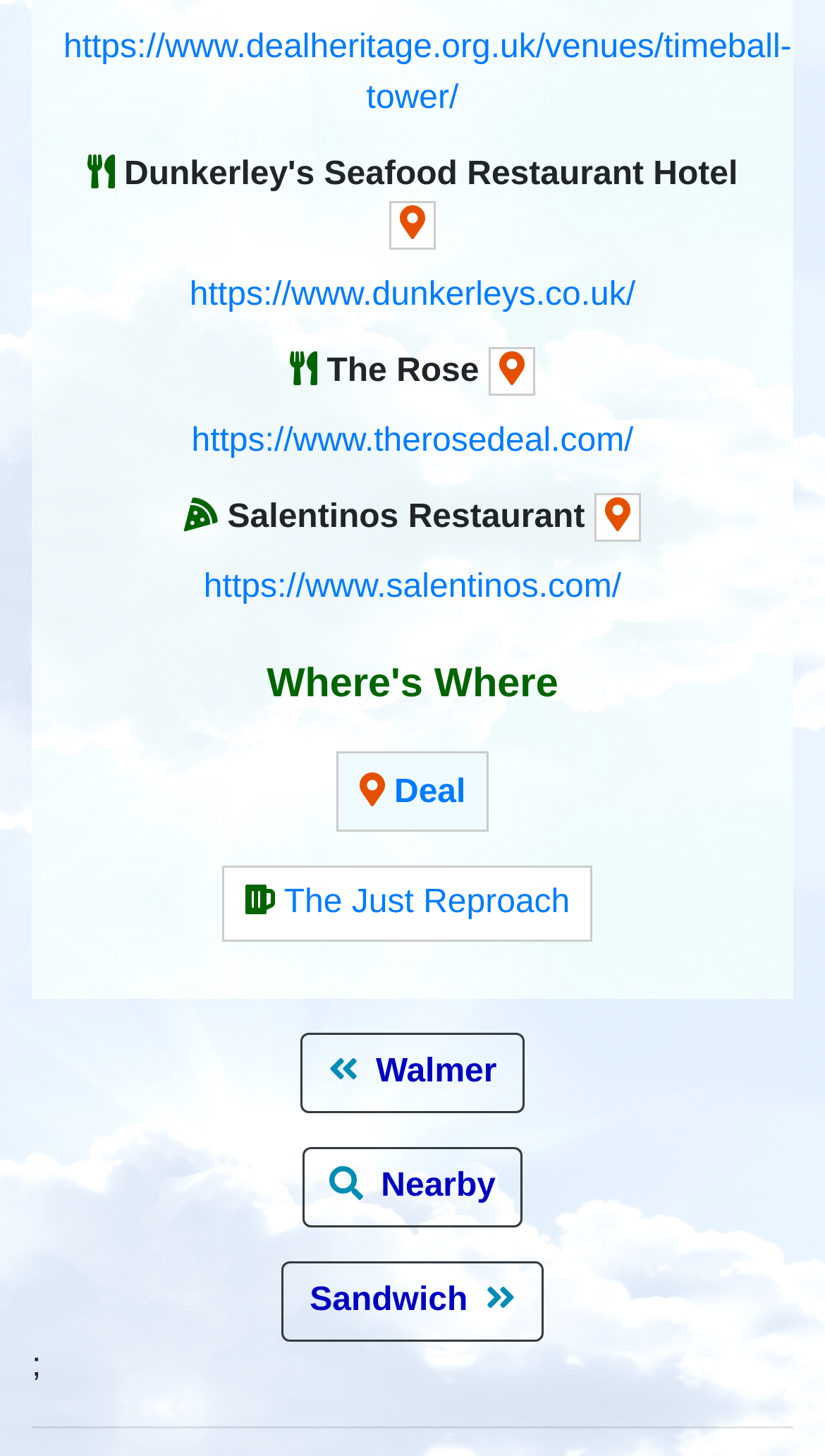Provide the bounding box coordinates of the HTML element this sentence describes: "The Just Reproach". The bounding box coordinates consist of four float numbers between 0 and 1, i.e., [left, top, right, bottom].

[0.344, 0.608, 0.691, 0.633]